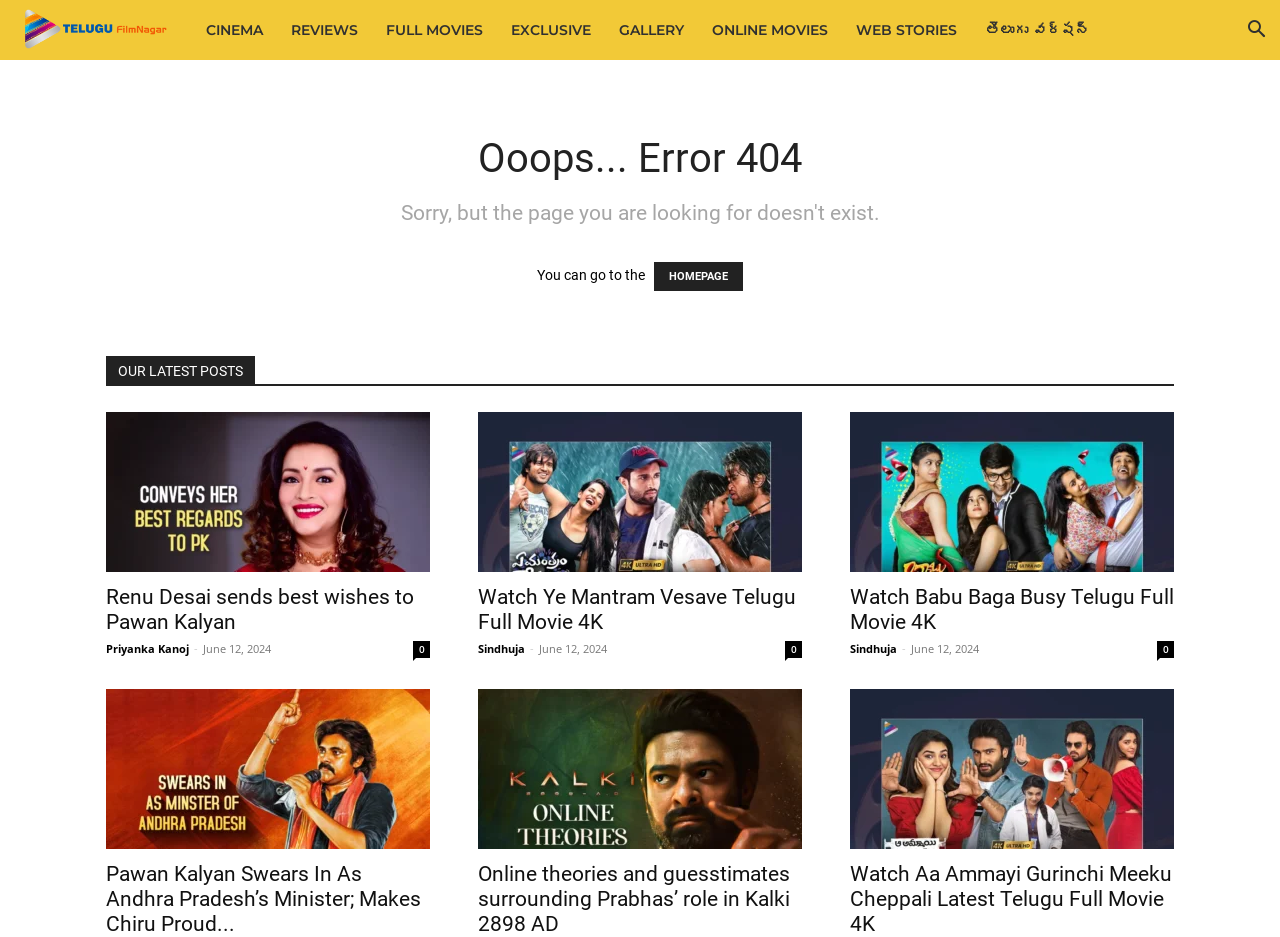Identify the bounding box coordinates of the region that should be clicked to execute the following instruction: "go to homepage".

[0.511, 0.28, 0.58, 0.311]